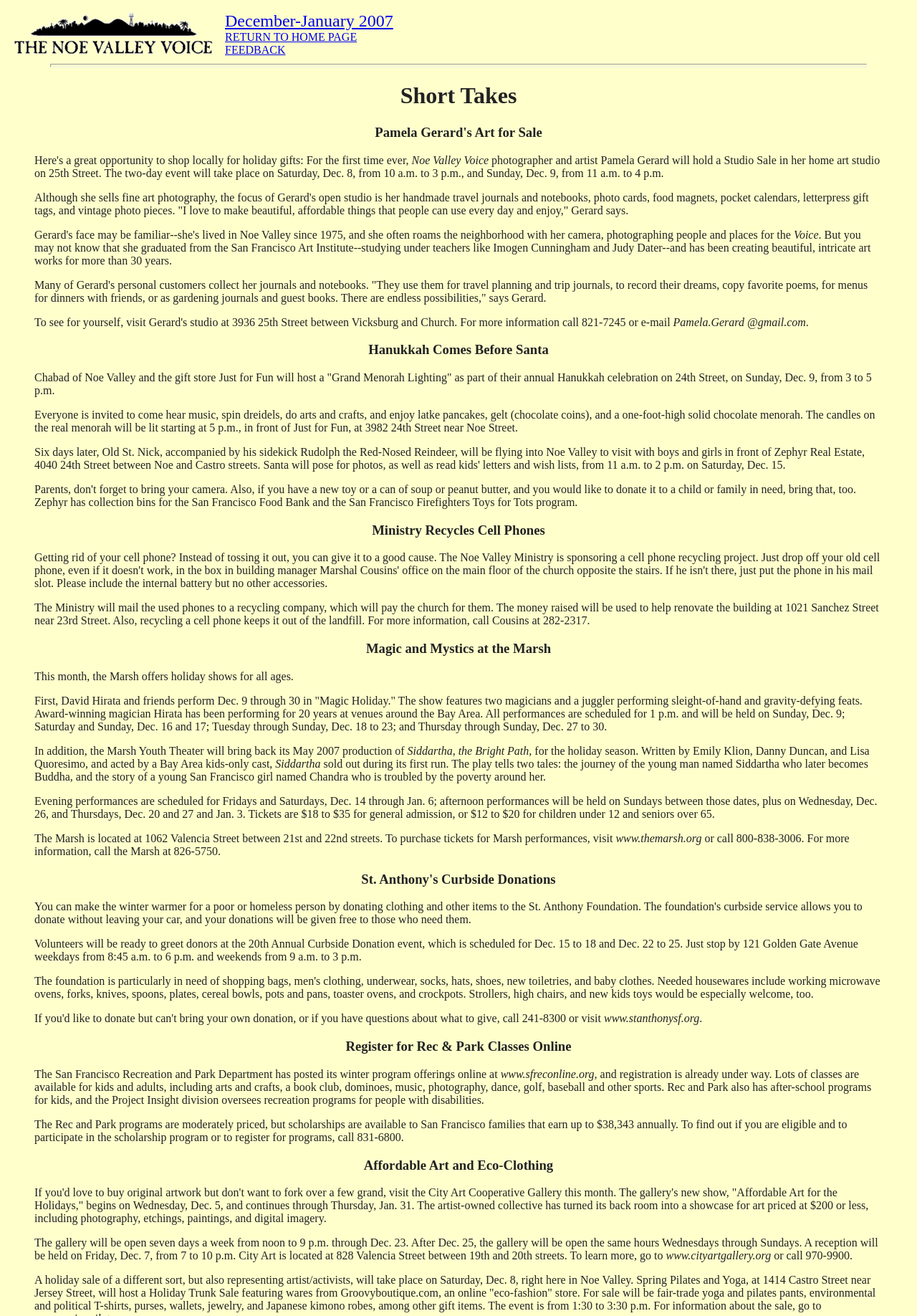Please study the image and answer the question comprehensively:
What is the purpose of the Curbside Donation event?

The webpage mentions that volunteers will be ready to greet donors at the 20th Annual Curbside Donation event, which is scheduled for Dec. 15 to 18 and Dec. 22 to 25, at 121 Golden Gate Avenue. The event is likely to collect donations for a good cause.